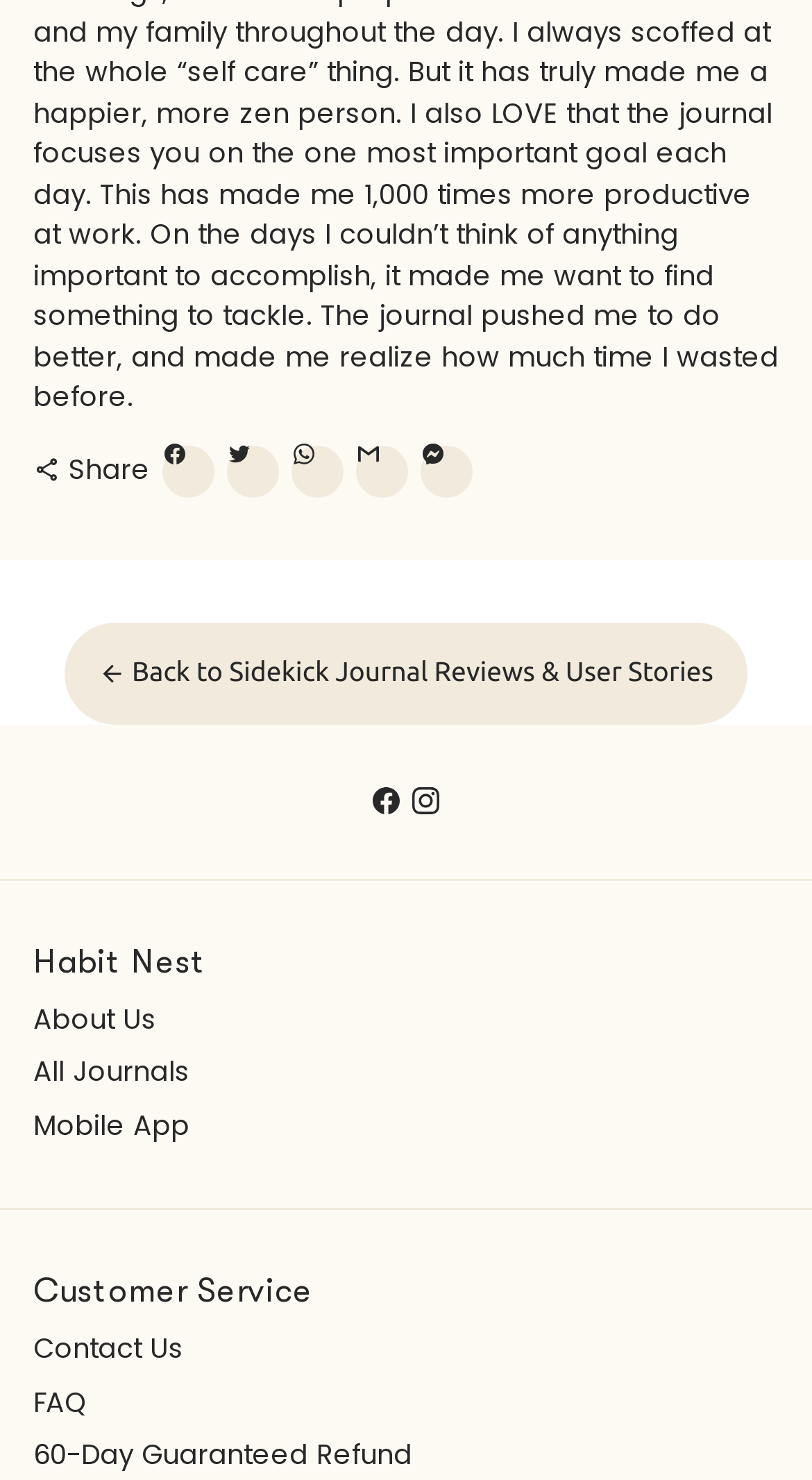Give a one-word or one-phrase response to the question: 
How many navigation menu items are there?

6